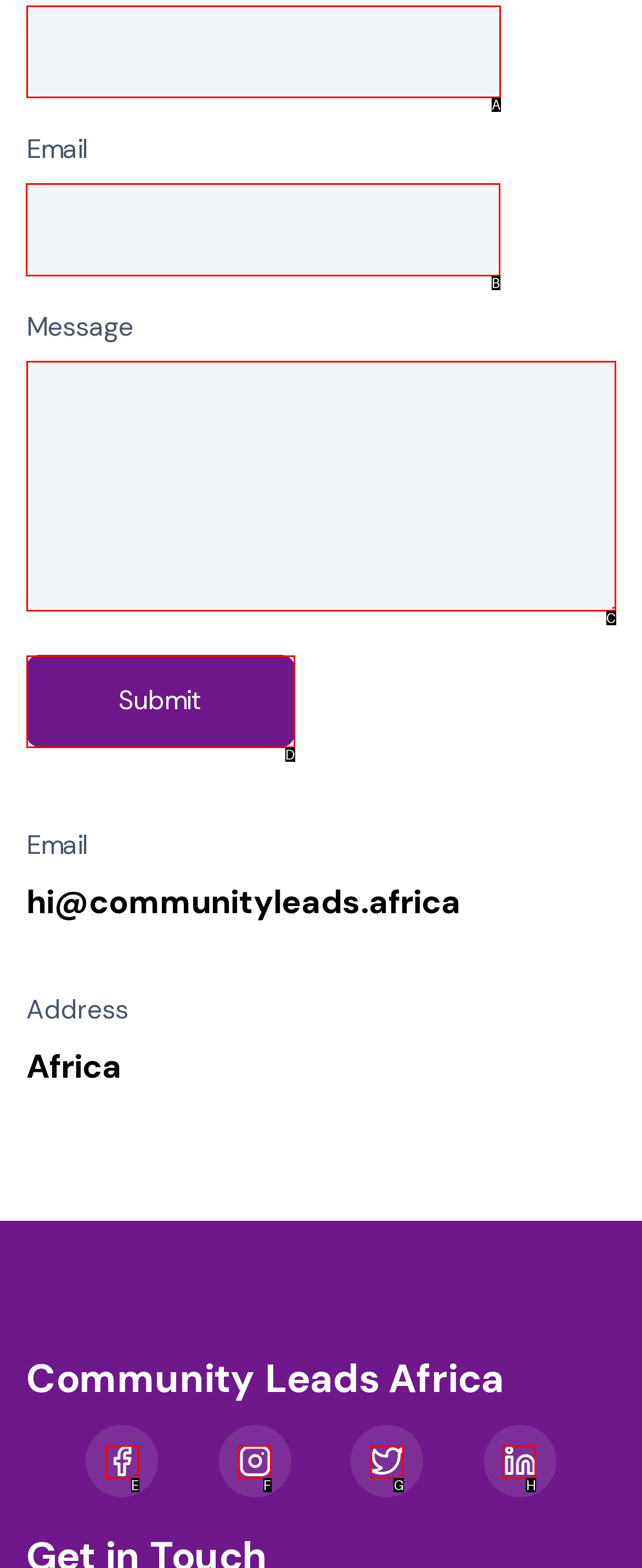Select the appropriate bounding box to fulfill the task: Type your email Respond with the corresponding letter from the choices provided.

B